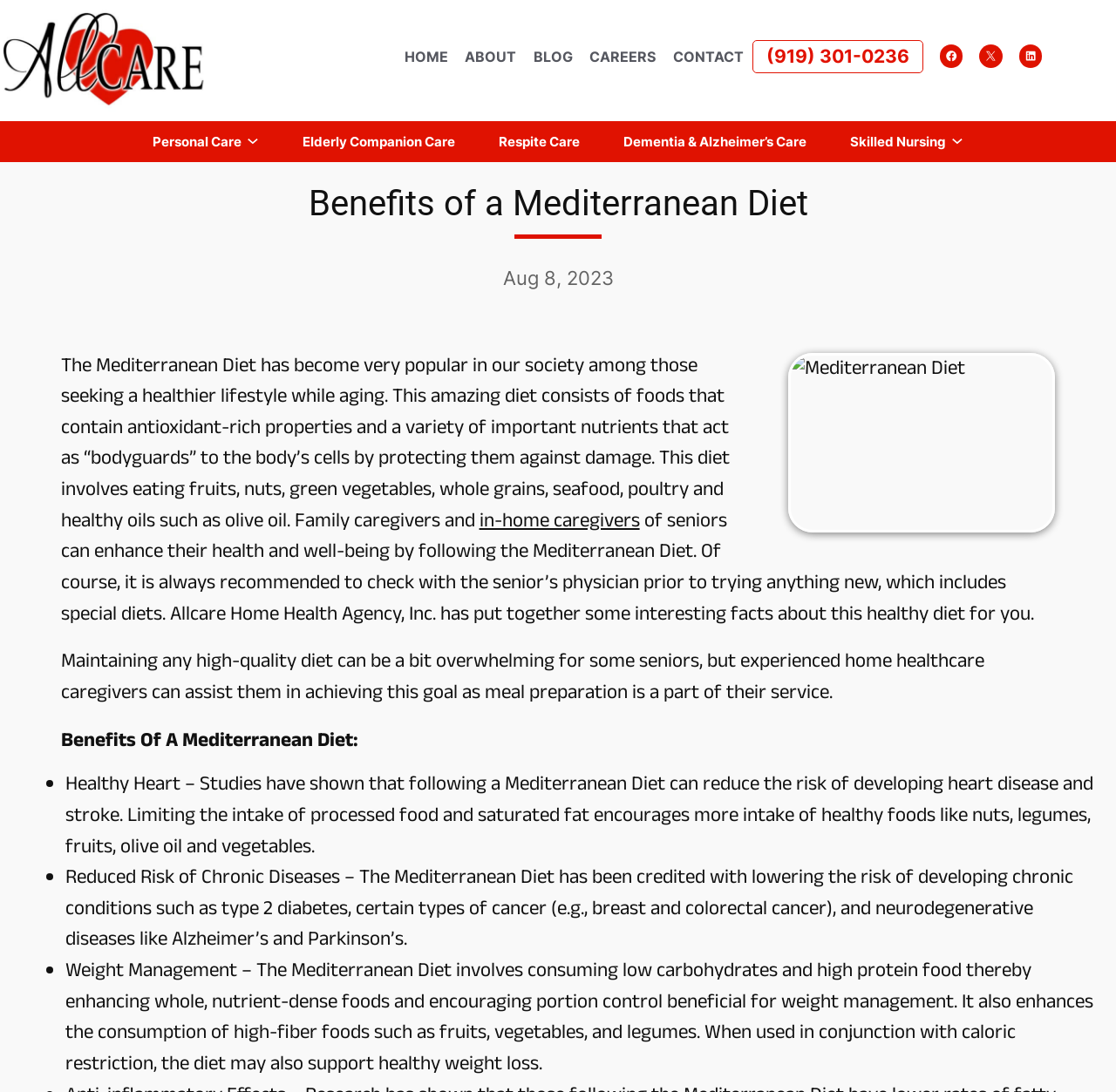Find the bounding box coordinates of the clickable area that will achieve the following instruction: "Call US office".

None